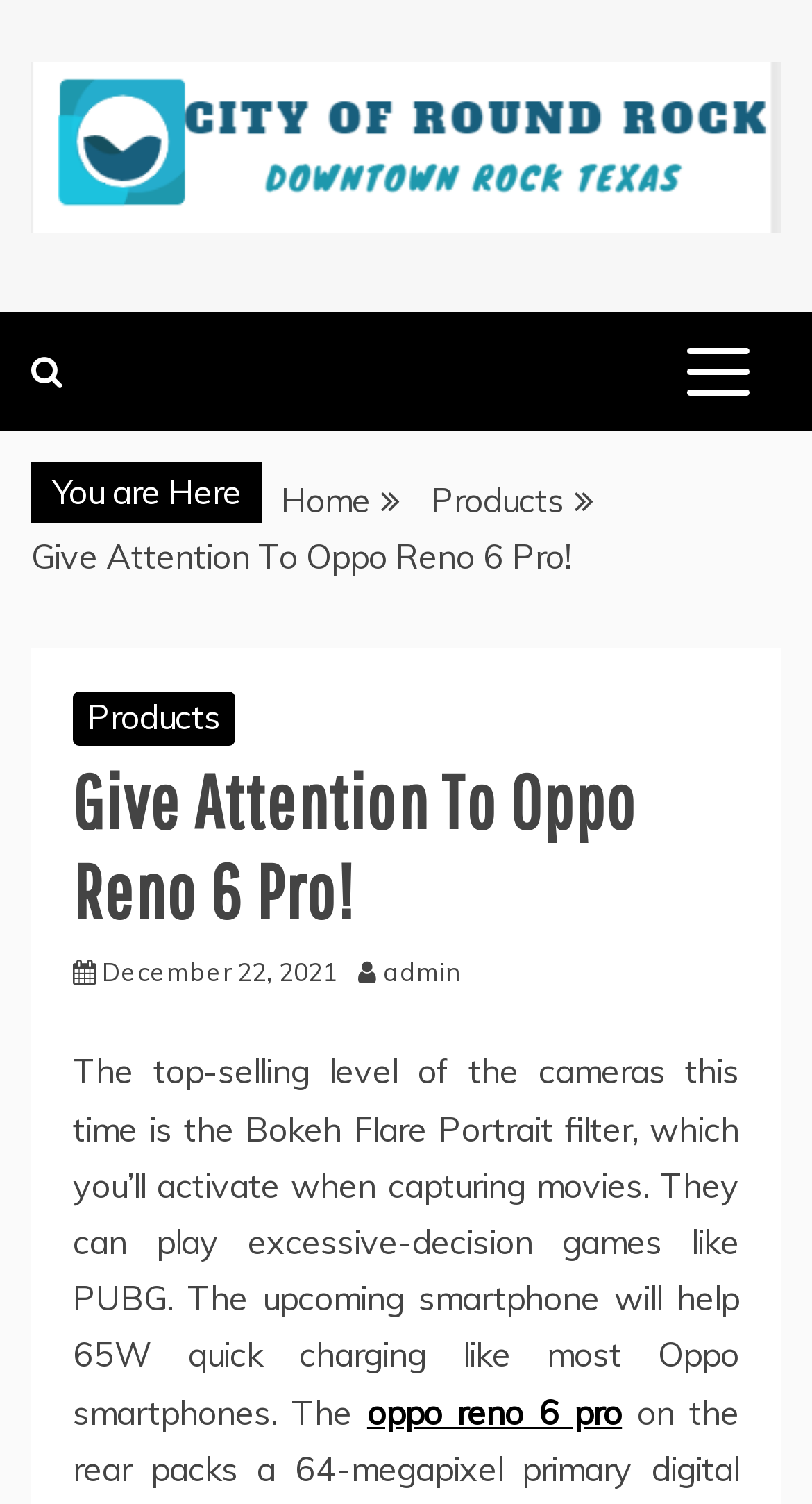Could you provide the bounding box coordinates for the portion of the screen to click to complete this instruction: "Read the article about Oppo Reno 6 Pro"?

[0.452, 0.925, 0.766, 0.952]